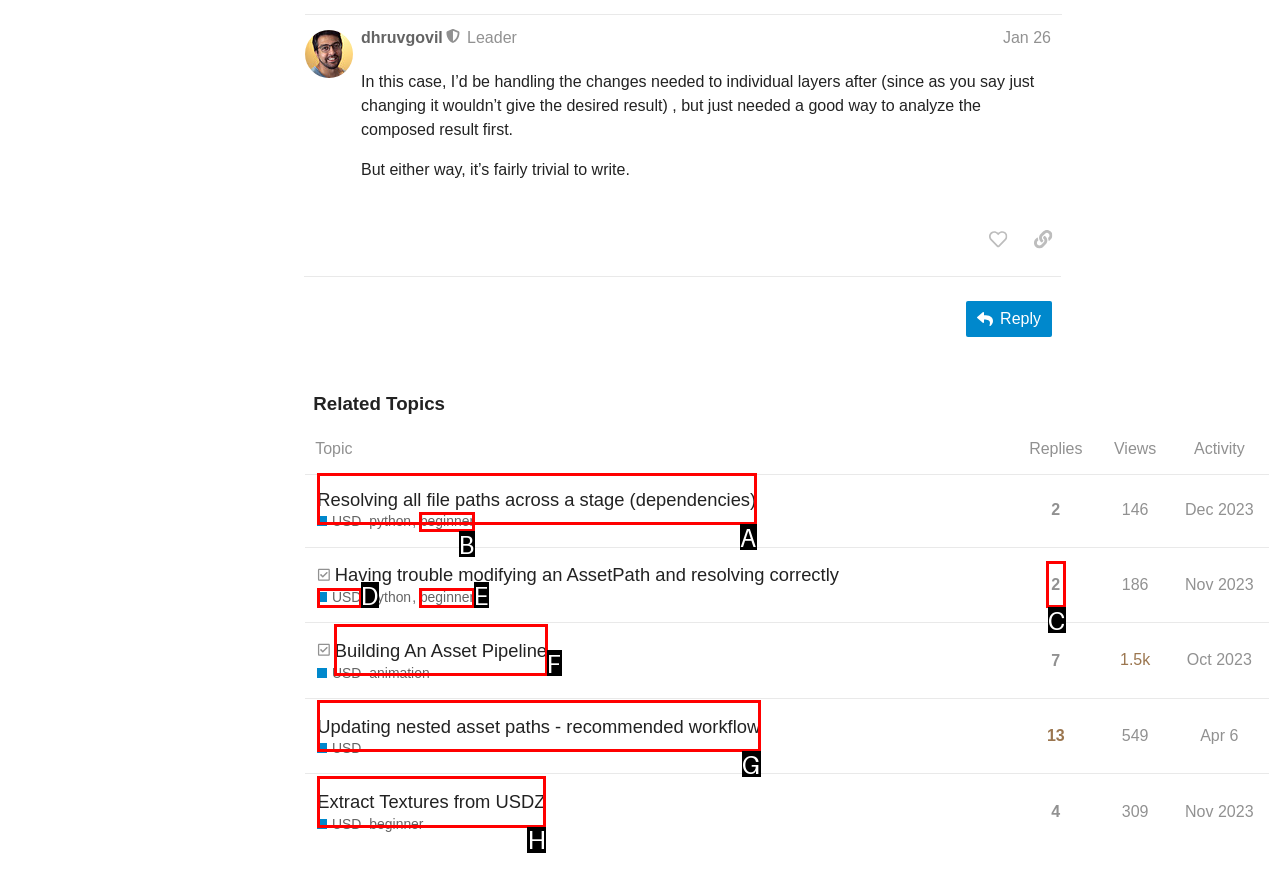Identify the letter of the UI element that fits the description: Extract Textures from USDZ
Respond with the letter of the option directly.

H